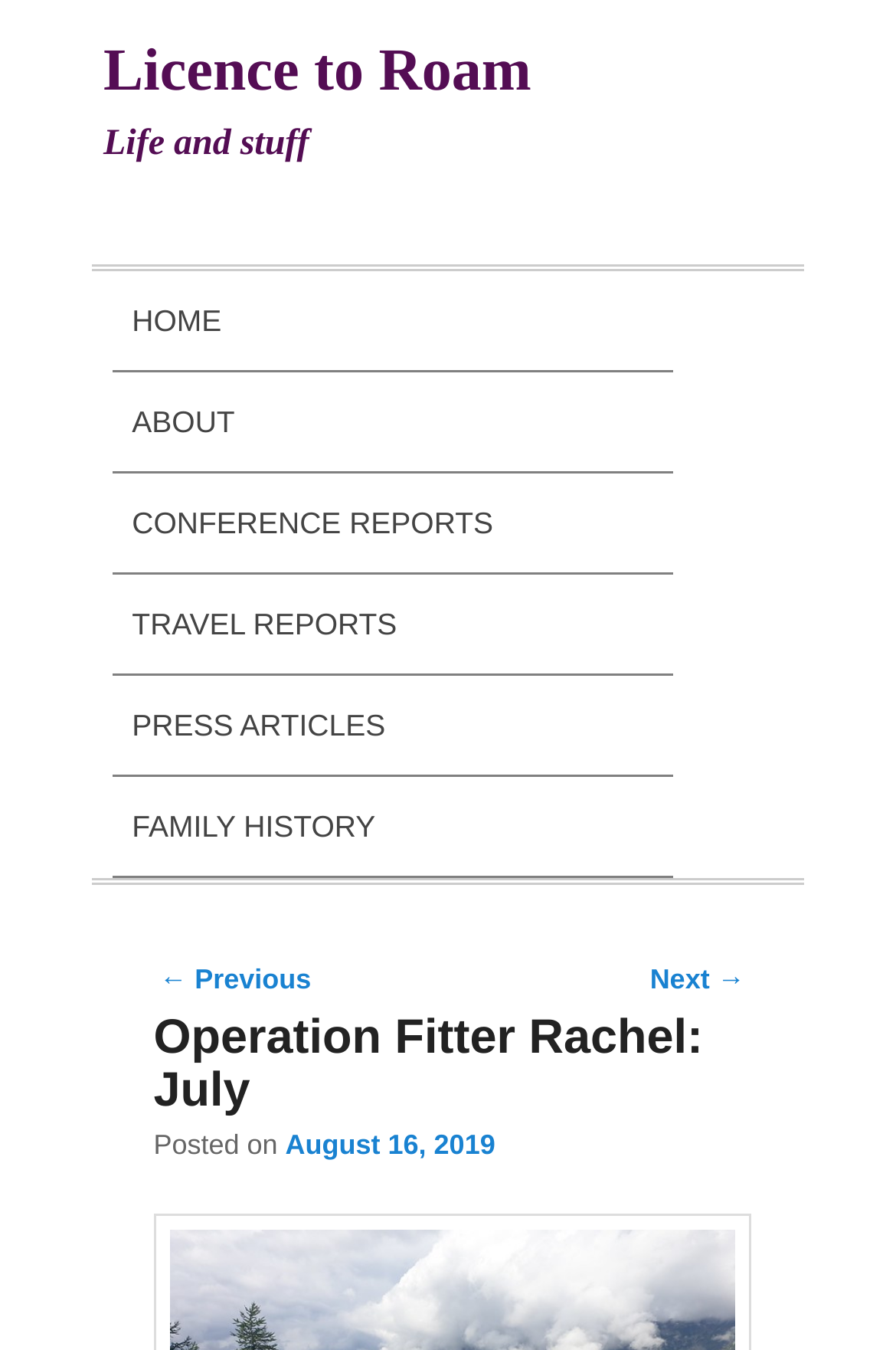Find and generate the main title of the webpage.

Licence to Roam